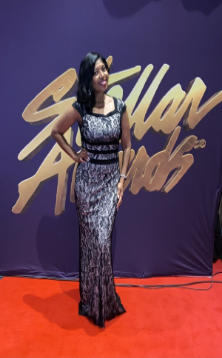Using a single word or phrase, answer the following question: 
What is the color of the 'Stellar Awards' logo?

gold